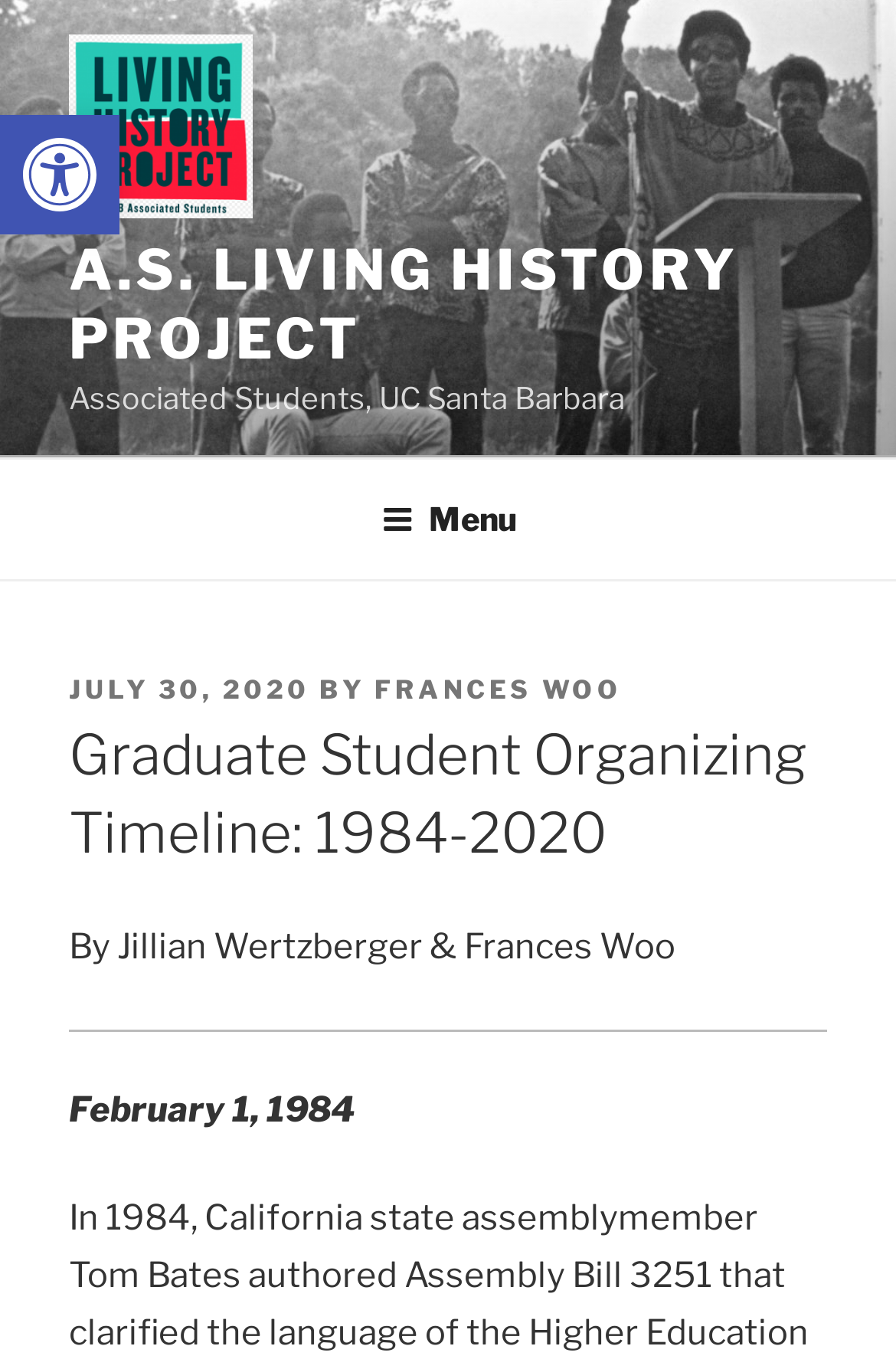Predict the bounding box coordinates of the UI element that matches this description: "A.S. Living History Project". The coordinates should be in the format [left, top, right, bottom] with each value between 0 and 1.

[0.077, 0.173, 0.824, 0.272]